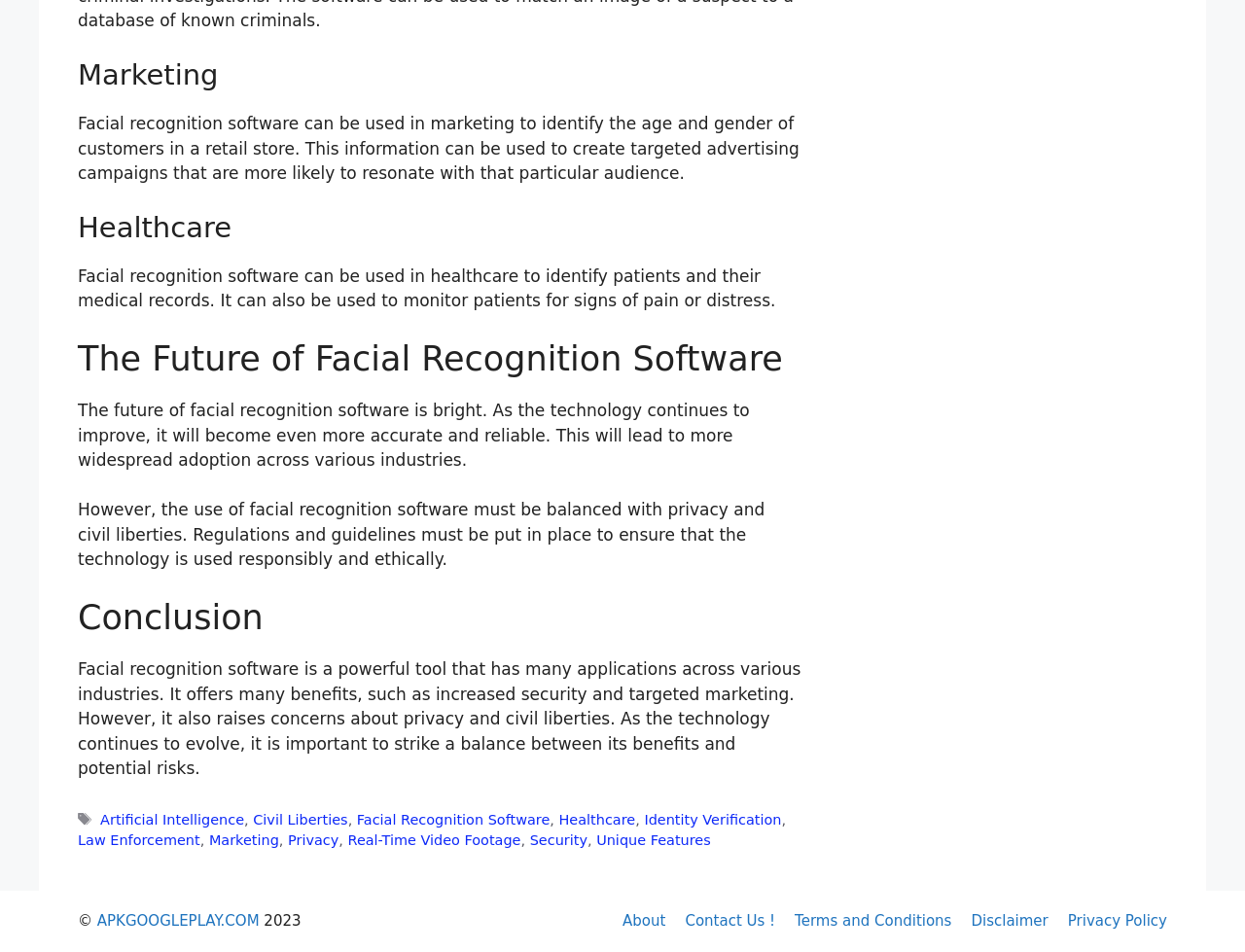Determine the bounding box coordinates of the element's region needed to click to follow the instruction: "Go to the 'About' page". Provide these coordinates as four float numbers between 0 and 1, formatted as [left, top, right, bottom].

[0.5, 0.958, 0.535, 0.977]